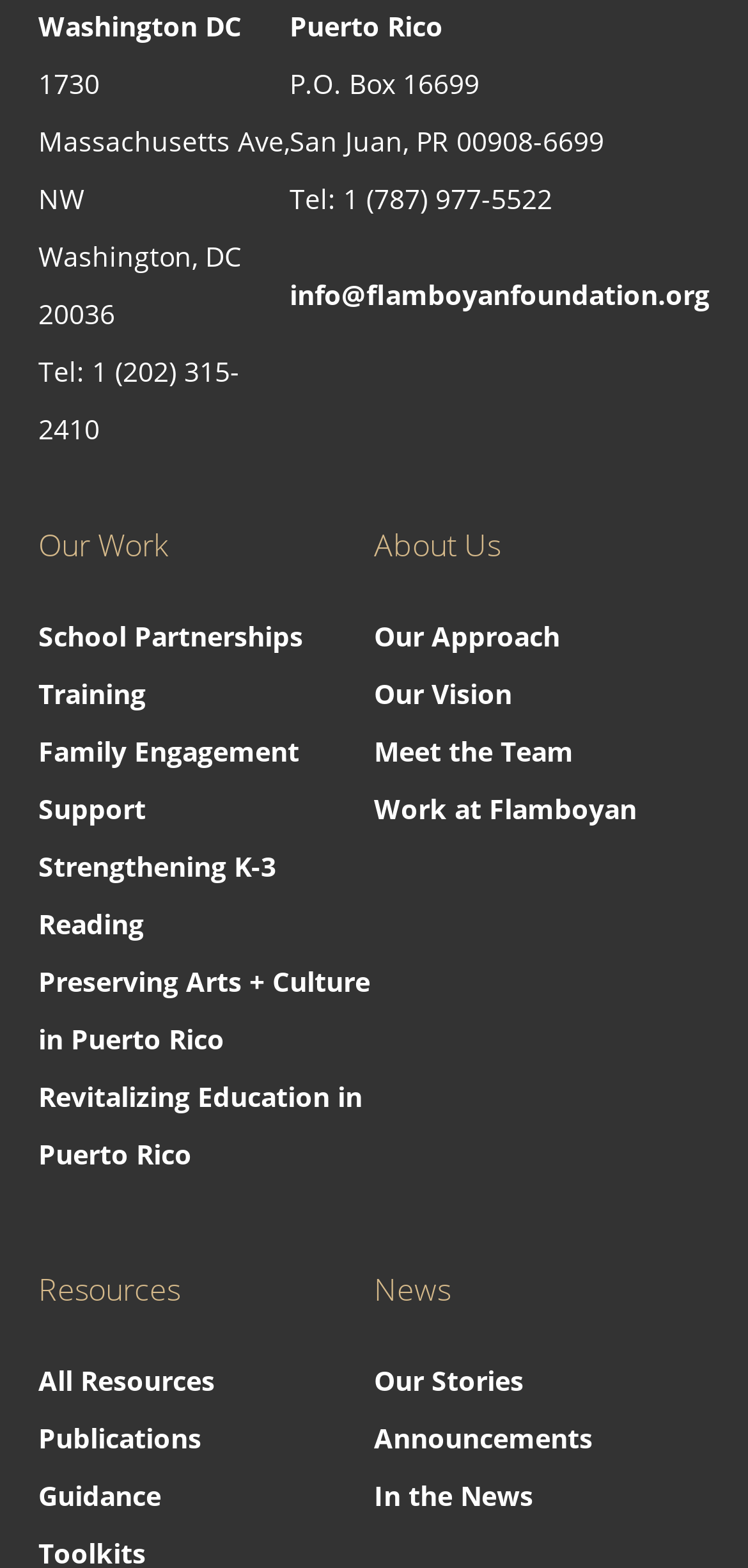Please identify the bounding box coordinates of the element I should click to complete this instruction: 'View School Partnerships'. The coordinates should be given as four float numbers between 0 and 1, like this: [left, top, right, bottom].

[0.051, 0.394, 0.405, 0.417]